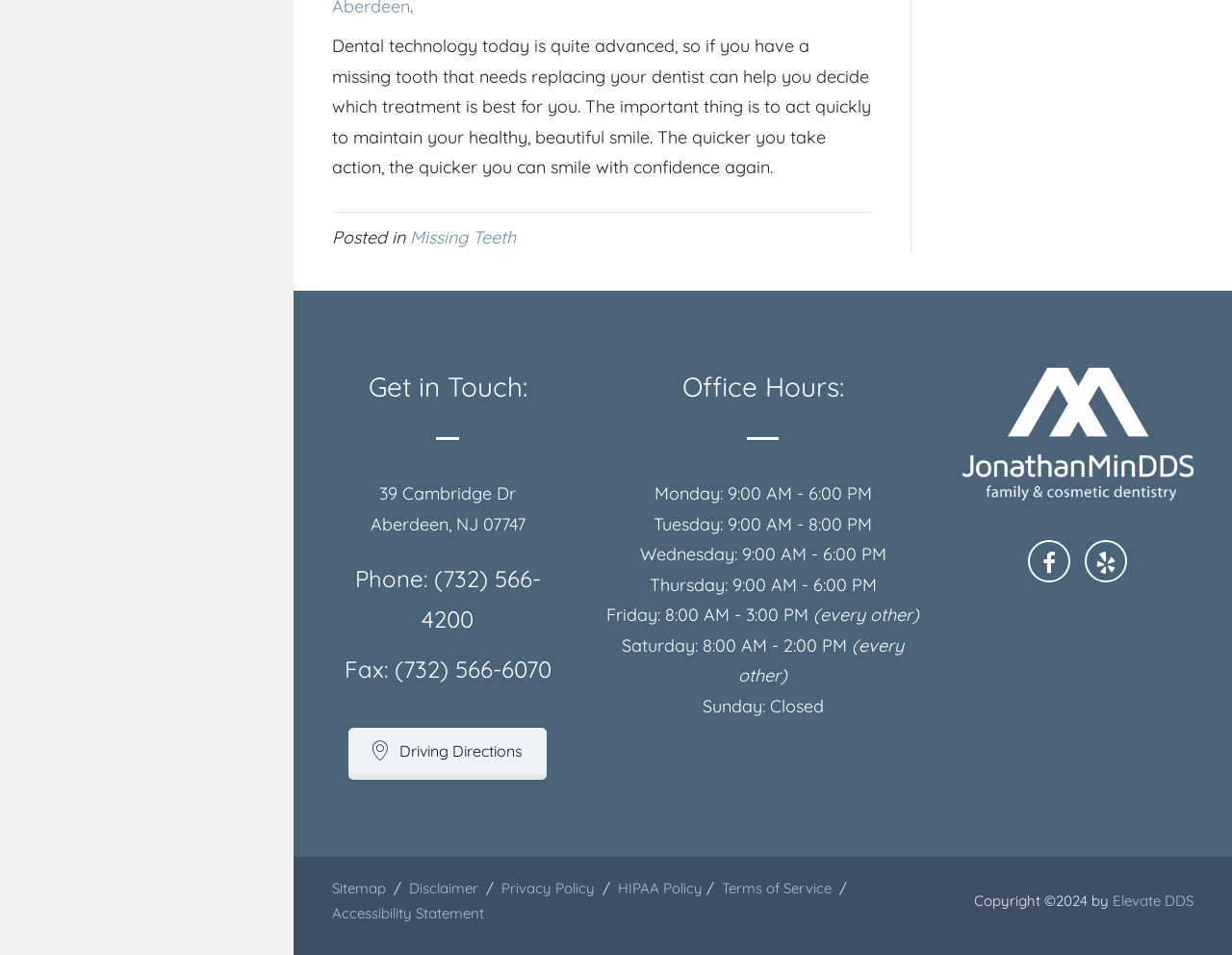Find and provide the bounding box coordinates for the UI element described here: "Sitemap". The coordinates should be given as four float numbers between 0 and 1: [left, top, right, bottom].

[0.27, 0.92, 0.313, 0.939]